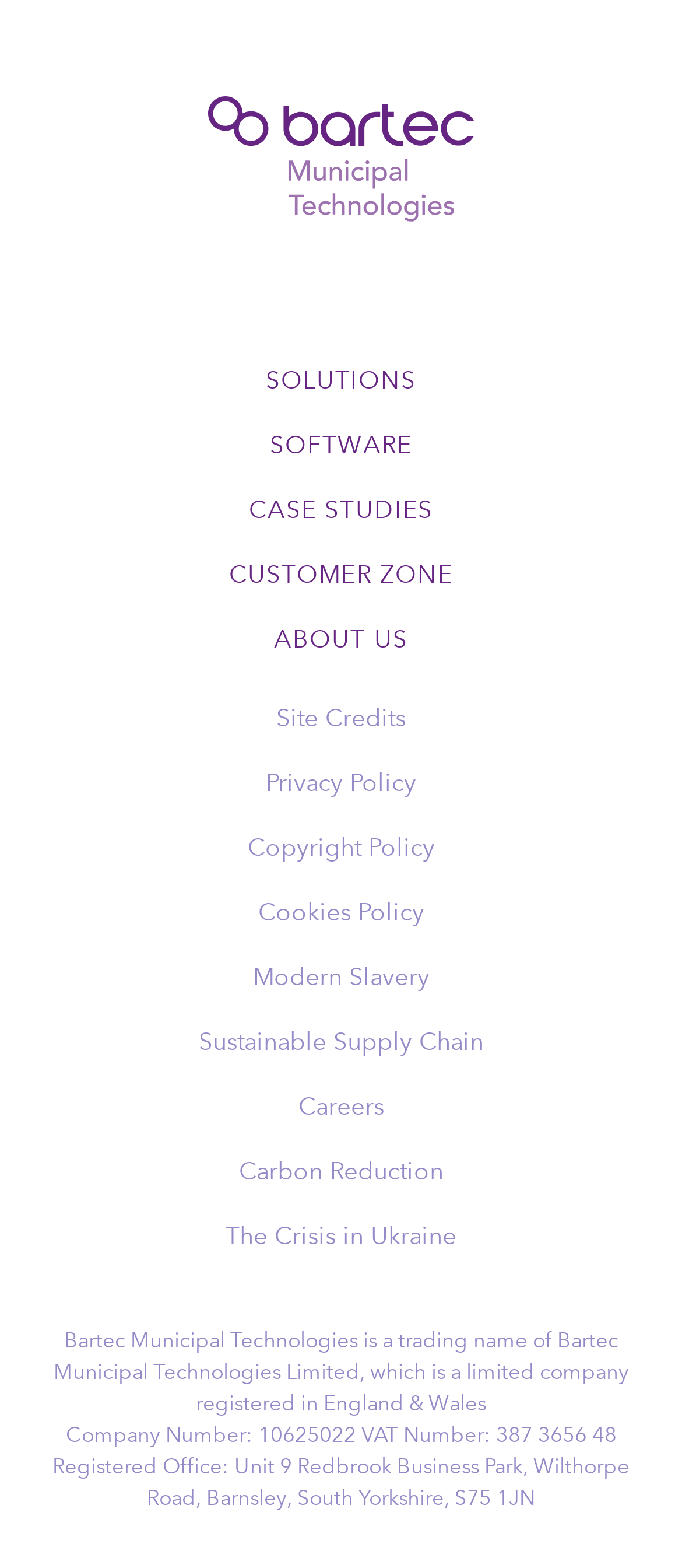Give a one-word or short phrase answer to this question: 
What is the VAT number of the company?

387 3656 48